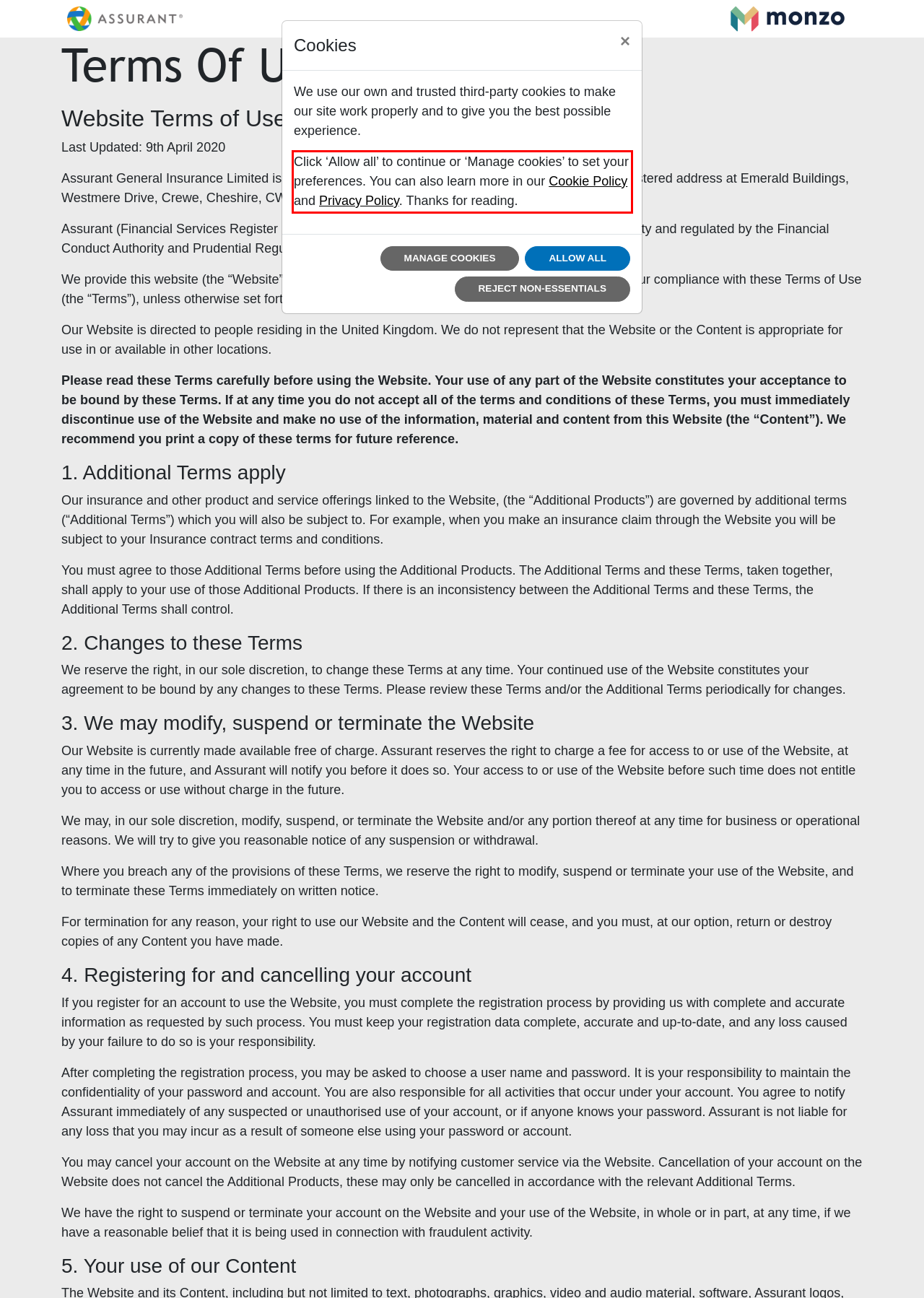You are presented with a webpage screenshot featuring a red bounding box. Perform OCR on the text inside the red bounding box and extract the content.

Click ‘Allow all’ to continue or ‘Manage cookies’ to set your preferences. You can also learn more in our Cookie Policy and Privacy Policy. Thanks for reading.